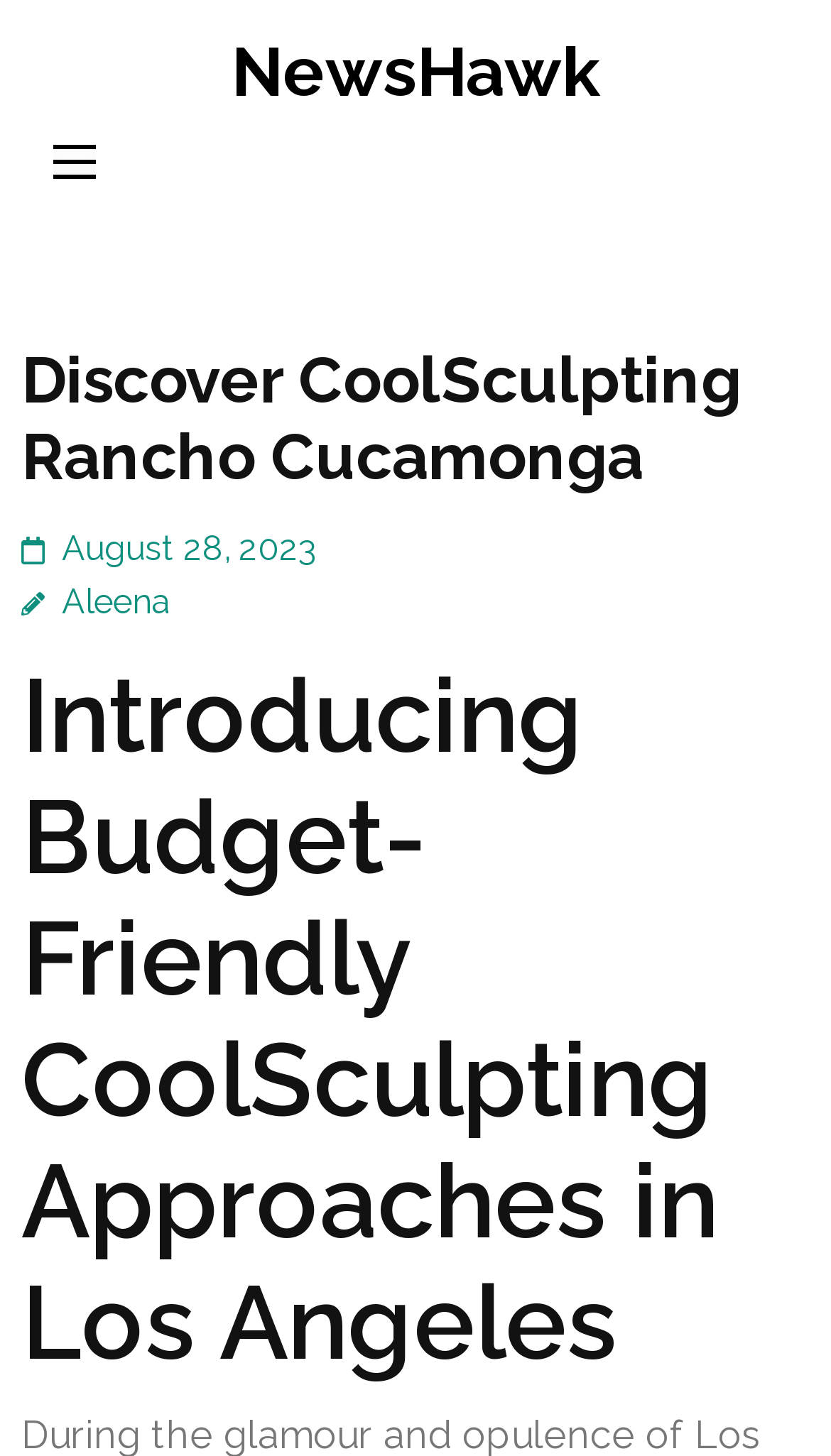Consider the image and give a detailed and elaborate answer to the question: 
What is the name of the website?

I found the name of the website by looking at the link element with the text 'NewsHawk' which is a child of the root element.